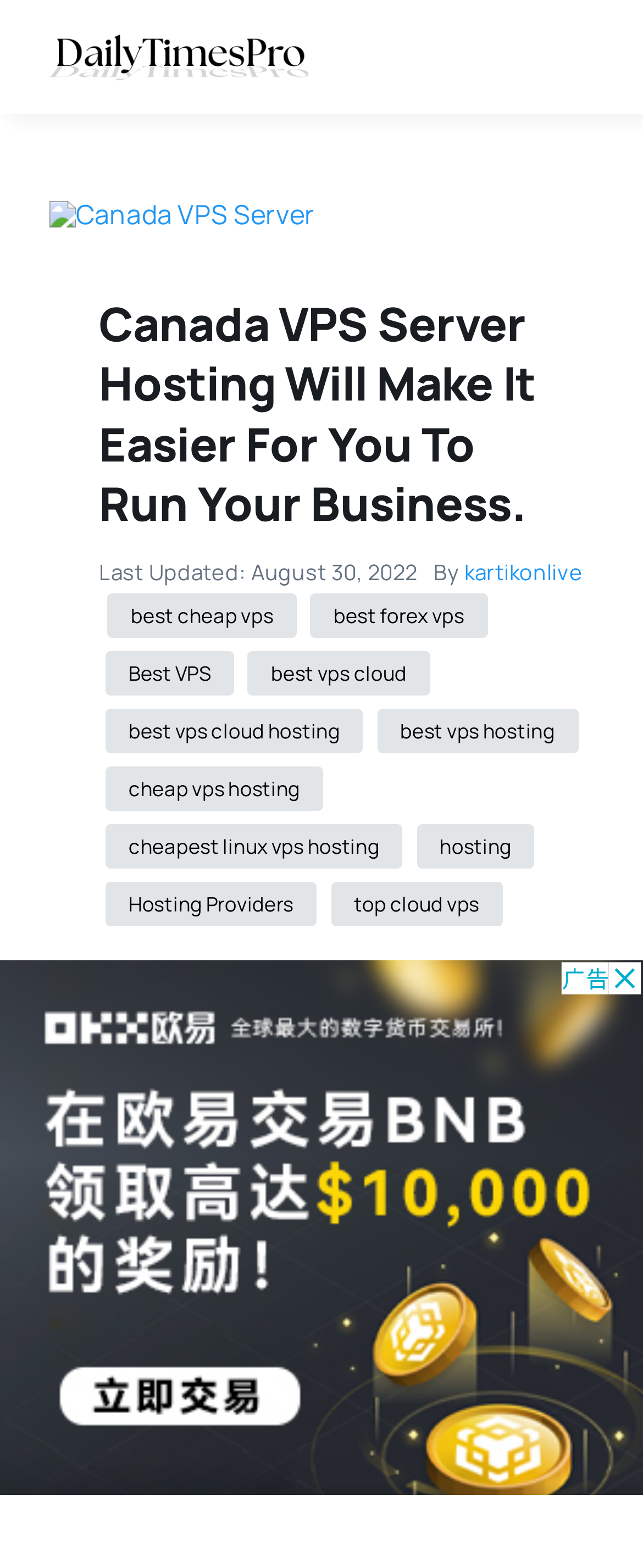What is the main topic of this webpage?
Give a one-word or short-phrase answer derived from the screenshot.

Canada VPS Server Hosting